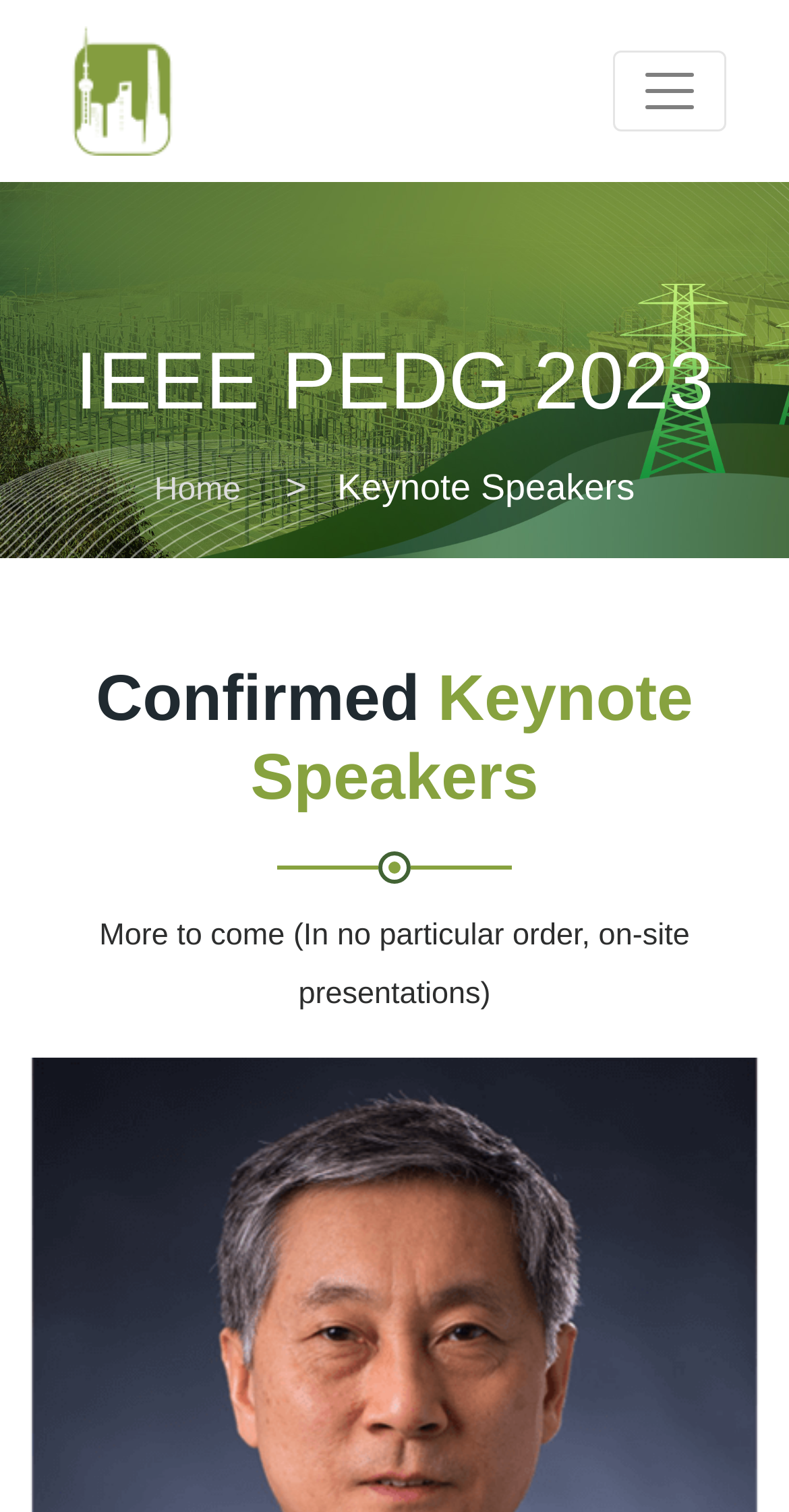Using the provided description: "aria-label="Toggle navigation"", find the bounding box coordinates of the corresponding UI element. The output should be four float numbers between 0 and 1, in the format [left, top, right, bottom].

[0.777, 0.033, 0.921, 0.087]